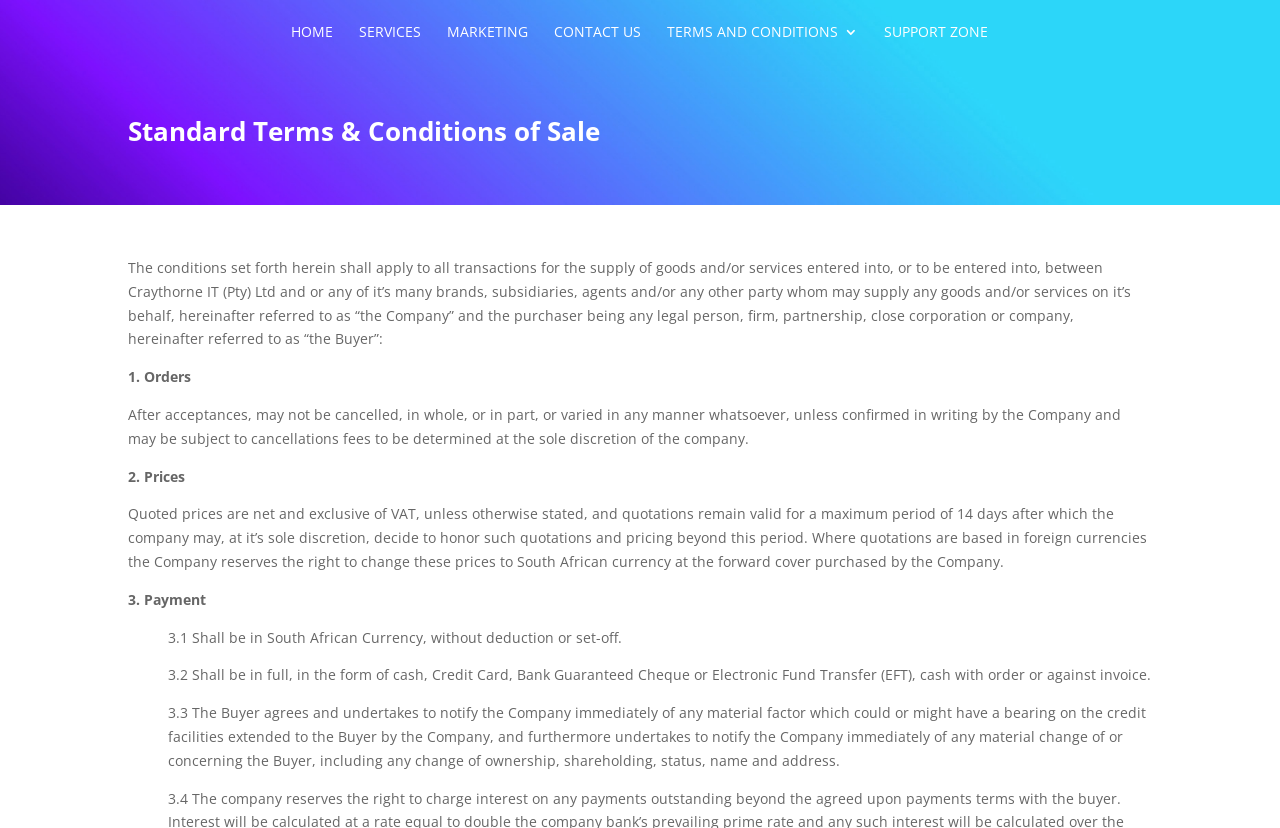Write an elaborate caption that captures the essence of the webpage.

The webpage is about the Terms and Conditions of Sale for Craythorne IT. At the top, there is a navigation menu with six links: HOME, SERVICES, MARKETING, CONTACT US, TERMS AND CONDITIONS 3, and SUPPORT ZONE. 

Below the navigation menu, there is a heading that reads "Standard Terms & Conditions of Sale". 

The main content of the webpage is divided into sections, each with a numbered title. The first section is "1. Orders", which explains that orders cannot be cancelled or varied without written confirmation from the Company. 

The second section is "2. Prices", which states that quoted prices are net and exclusive of VAT, and that quotations remain valid for a maximum of 14 days. 

The third section is "3. Payment", which has three sub-sections. The first sub-section, "3.1", states that payment must be in South African Currency without deduction or set-off. The second sub-section, "3.2", lists the acceptable payment methods, including cash, Credit Card, Bank Guaranteed Cheque, or Electronic Fund Transfer (EFT). The third sub-section, "3.3", explains the Buyer's obligations regarding credit facilities and notification of changes. 

There is also a small, almost invisible text "modal-check" at the top-right corner of the page, which seems to be a technical element rather than a part of the main content.